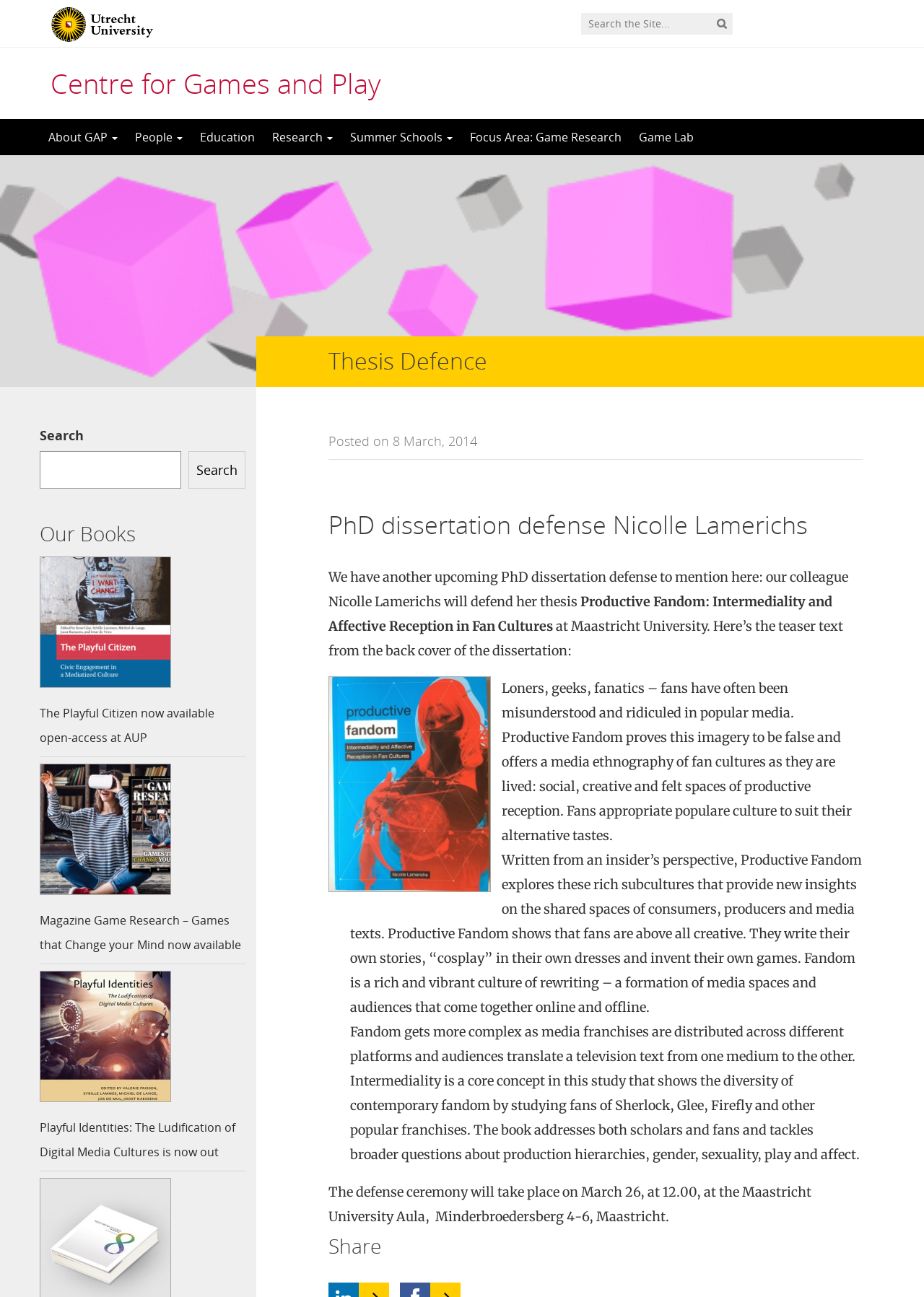What is the date of Nicolle Lamerichs' thesis defense ceremony?
We need a detailed and meticulous answer to the question.

I found the answer by looking at the text under the 'Thesis Defence' heading, where it says 'The defense ceremony will take place on March 26, at 12.00, at the Maastricht University Aula, Minderbroedersberg 4-6, Maastricht.'